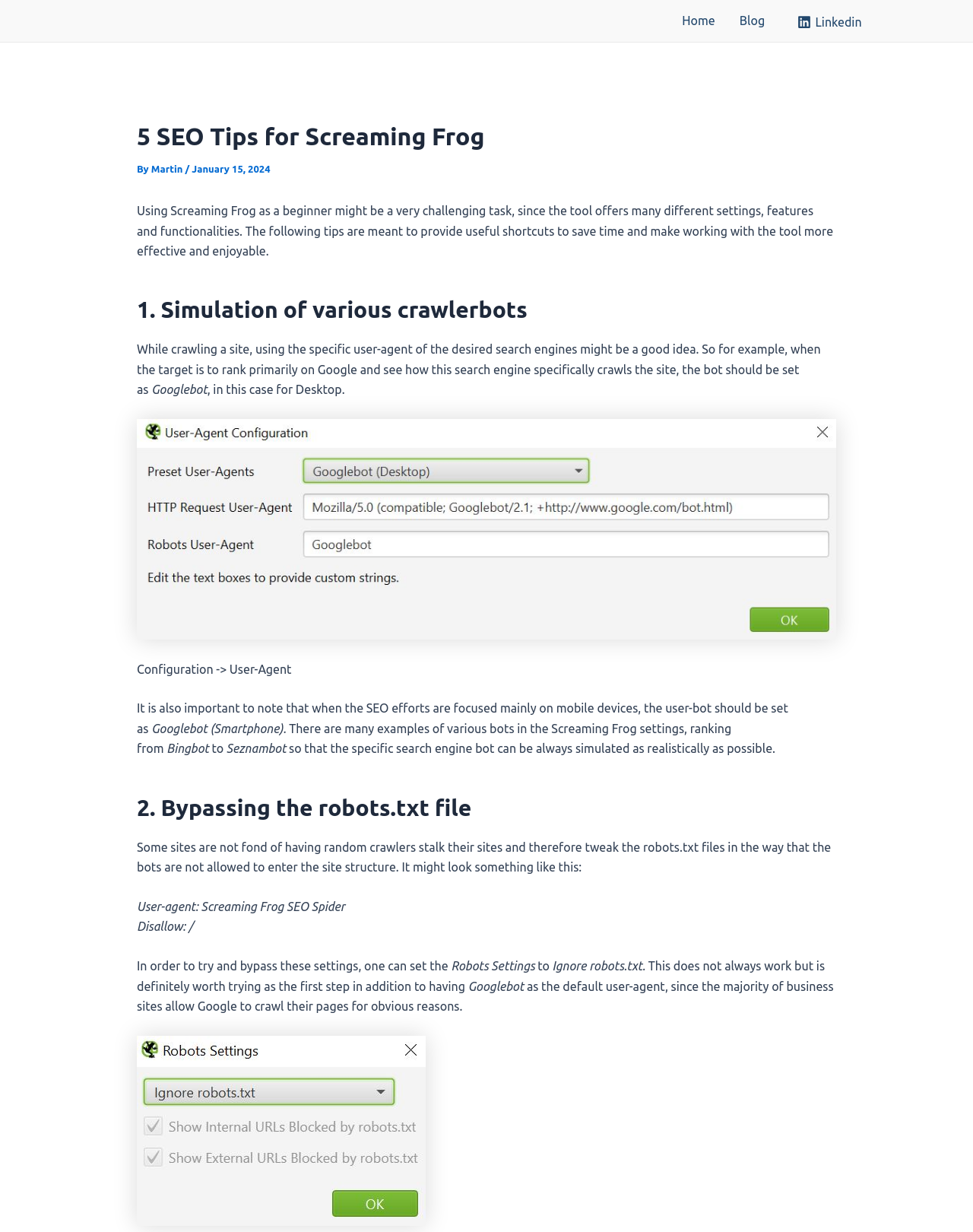Analyze the image and answer the question with as much detail as possible: 
What is the author of the article?

The author of the article can be found in the header section of the webpage, where it says '5 SEO Tips for Screaming Frog' followed by 'By Martin'.